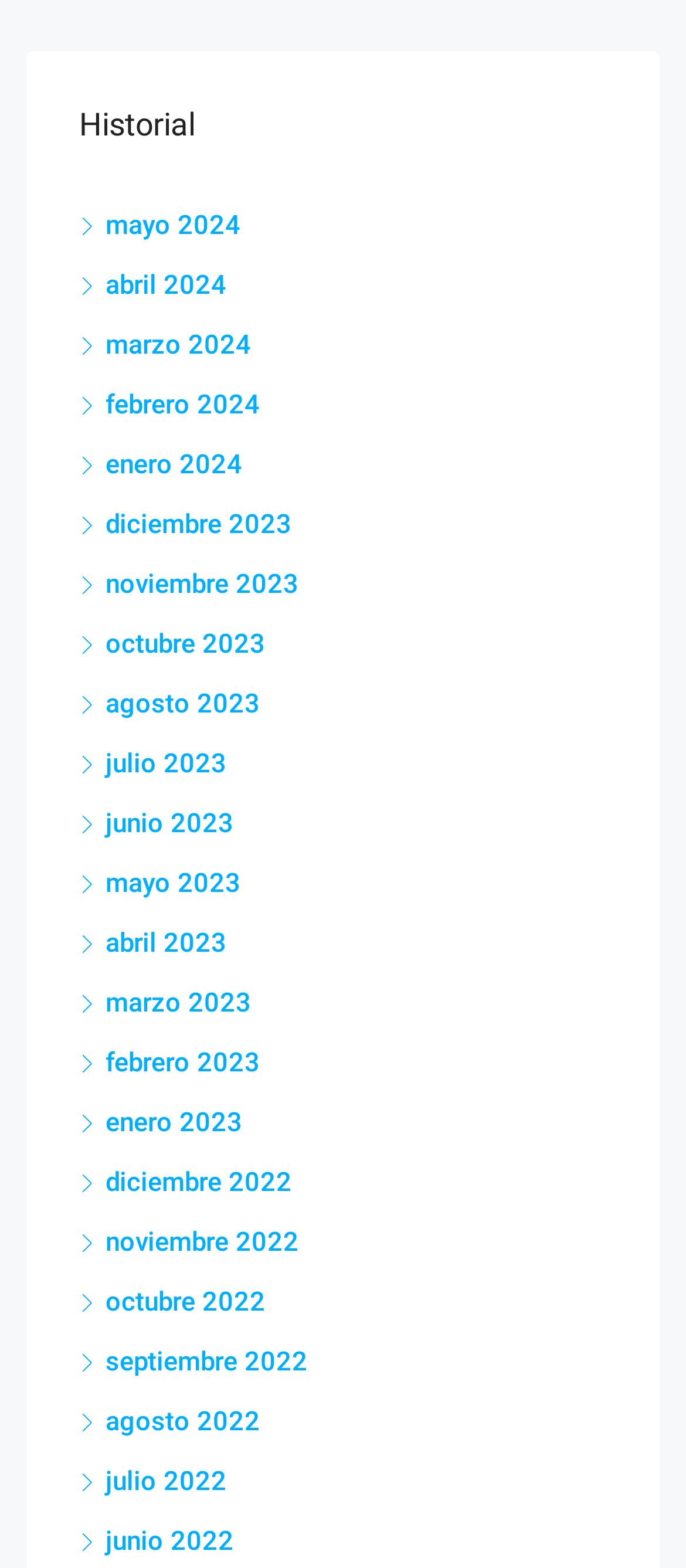Are the months listed in chronological order?
Please give a detailed and elaborate answer to the question based on the image.

I looked at the list of link elements with month names and found that they are listed in chronological order, from latest (mayo 2024) to earliest (junio 2022).